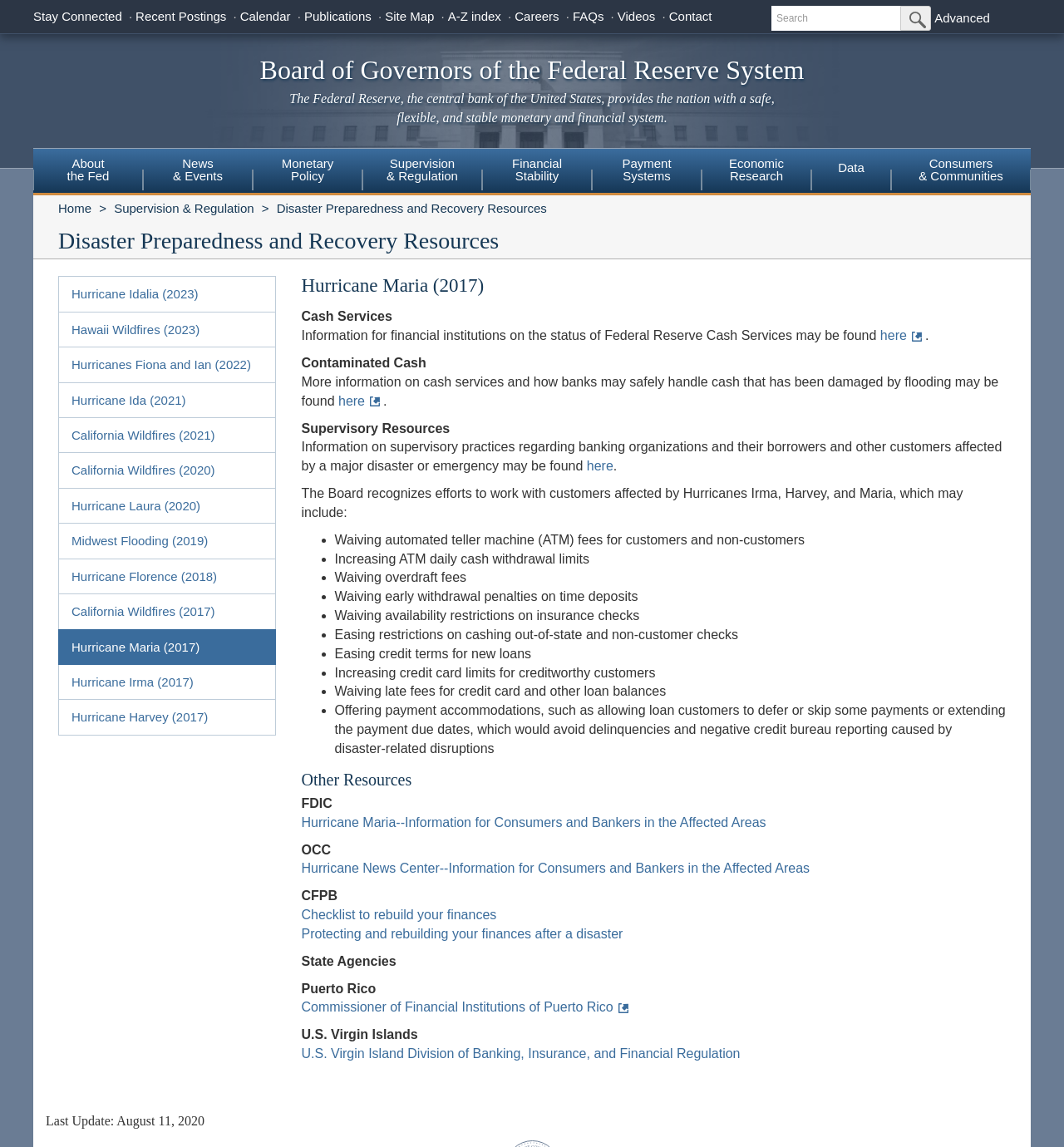Identify the bounding box coordinates of the region I need to click to complete this instruction: "Search for something".

[0.725, 0.005, 0.875, 0.027]